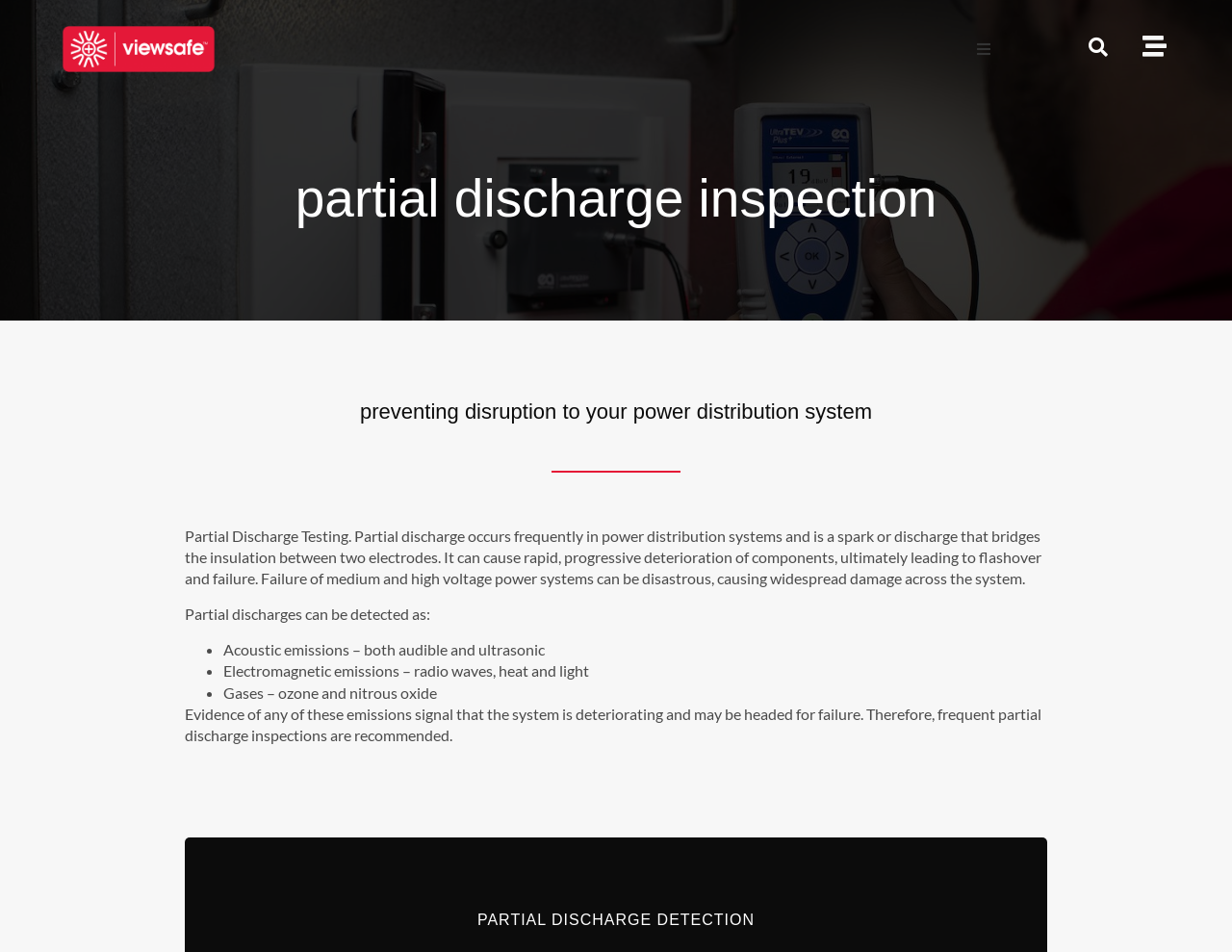Using the description: "aria-label="Open/Close Menu"", determine the UI element's bounding box coordinates. Ensure the coordinates are in the format of four float numbers between 0 and 1, i.e., [left, top, right, bottom].

[0.785, 0.034, 0.812, 0.069]